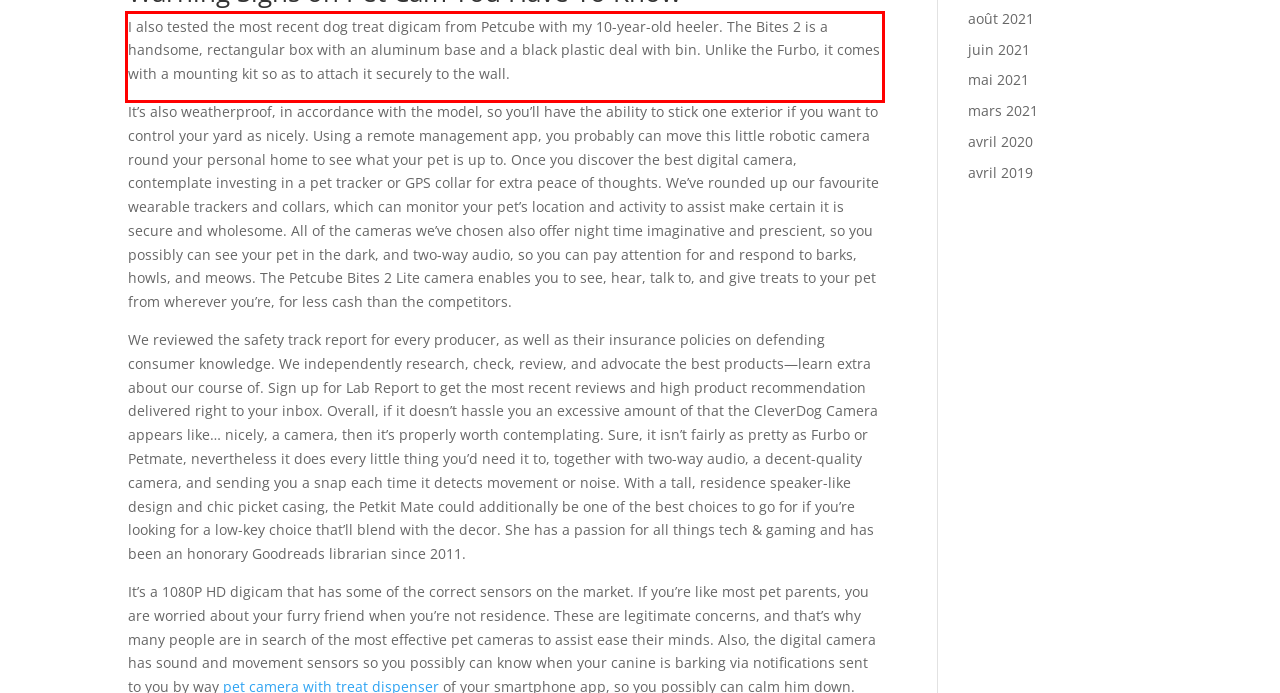Observe the screenshot of the webpage, locate the red bounding box, and extract the text content within it.

I also tested the most recent dog treat digicam from Petcube with my 10-year-old heeler. The Bites 2 is a handsome, rectangular box with an aluminum base and a black plastic deal with bin. Unlike the Furbo, it comes with a mounting kit so as to attach it securely to the wall.